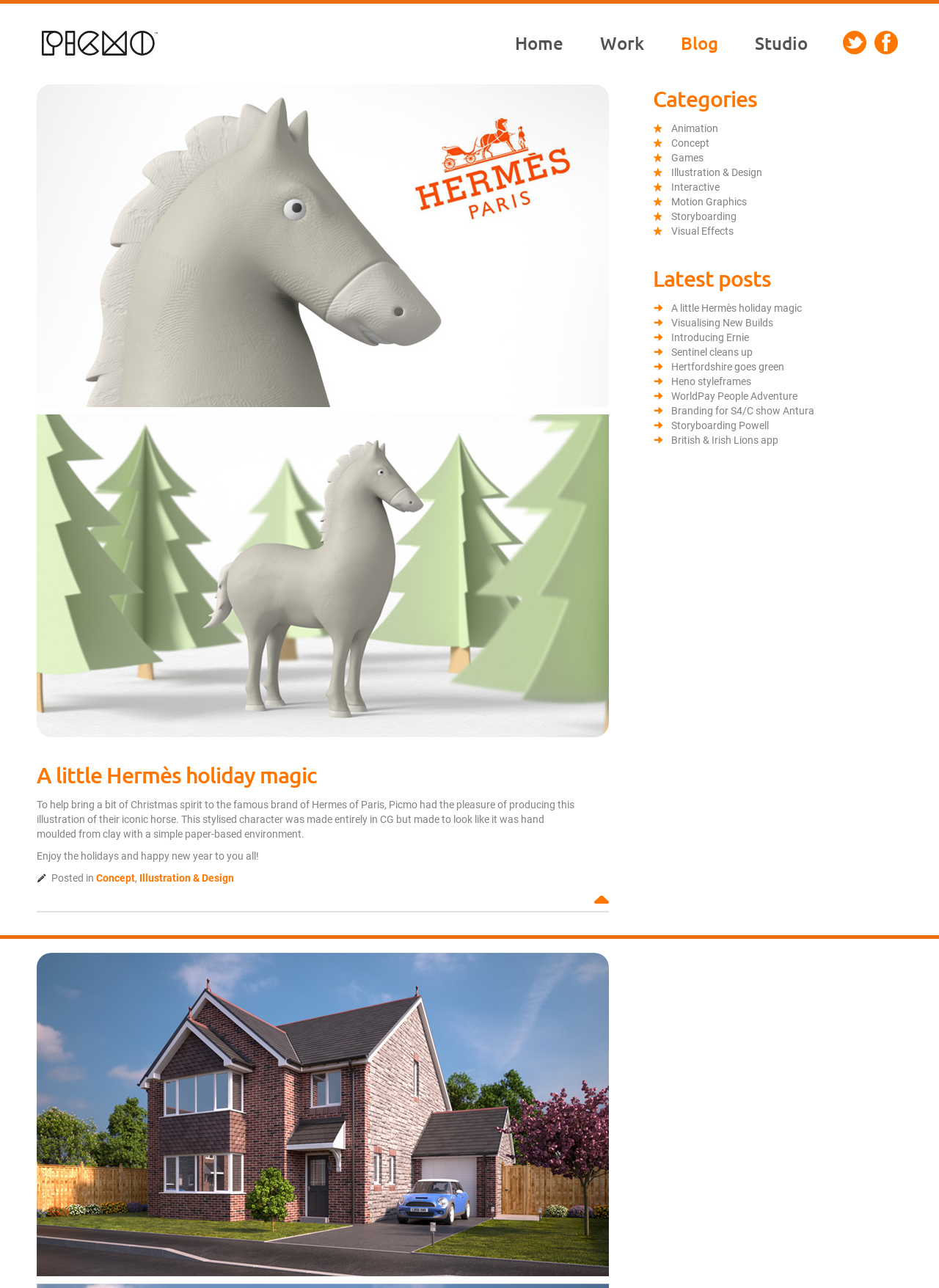Answer briefly with one word or phrase:
What is the category of the post 'A little Hermès holiday magic'?

Concept, Illustration & Design